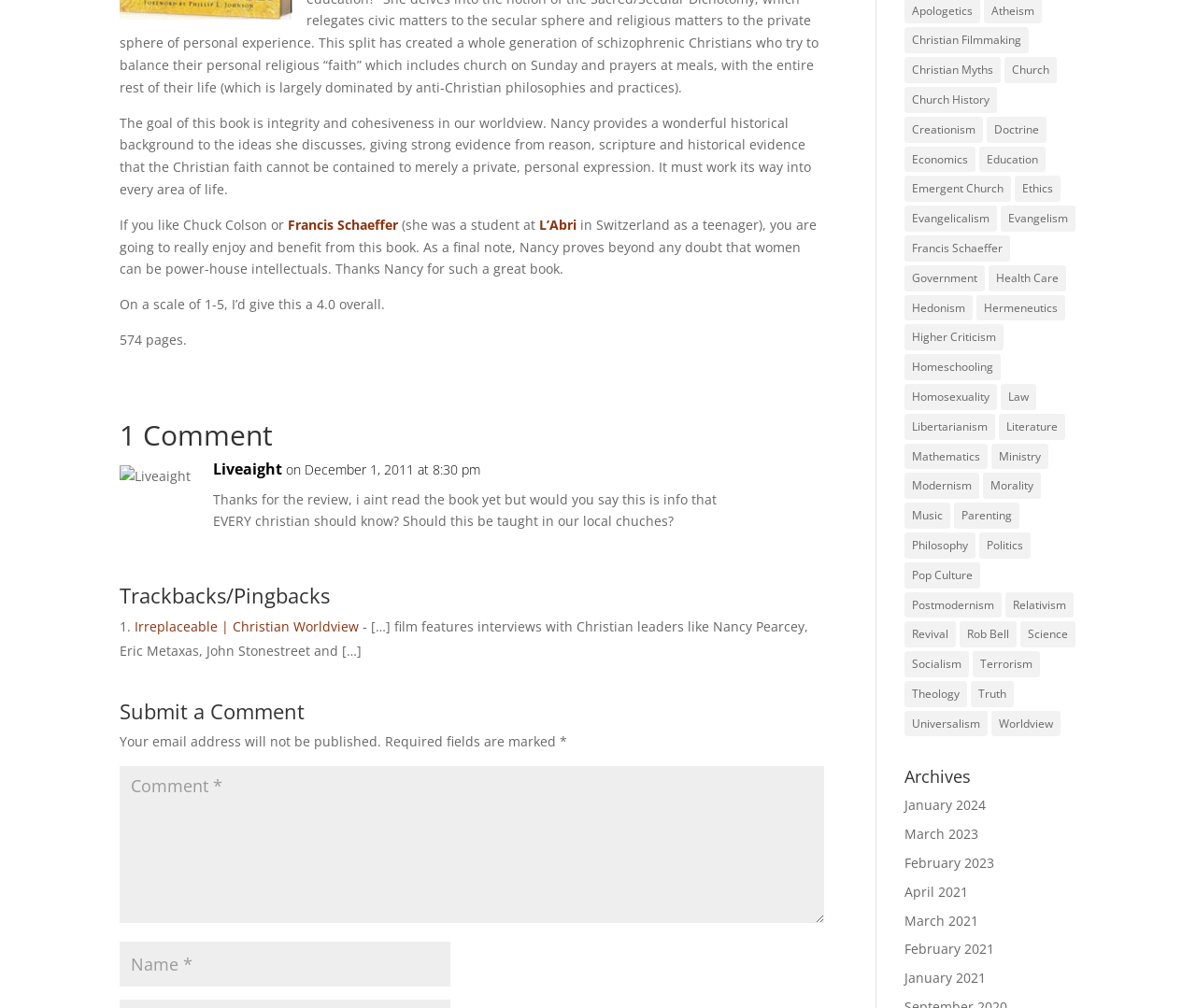Determine the bounding box of the UI element mentioned here: "Irreplaceable | Christian Worldview". The coordinates must be in the format [left, top, right, bottom] with values ranging from 0 to 1.

[0.112, 0.612, 0.3, 0.63]